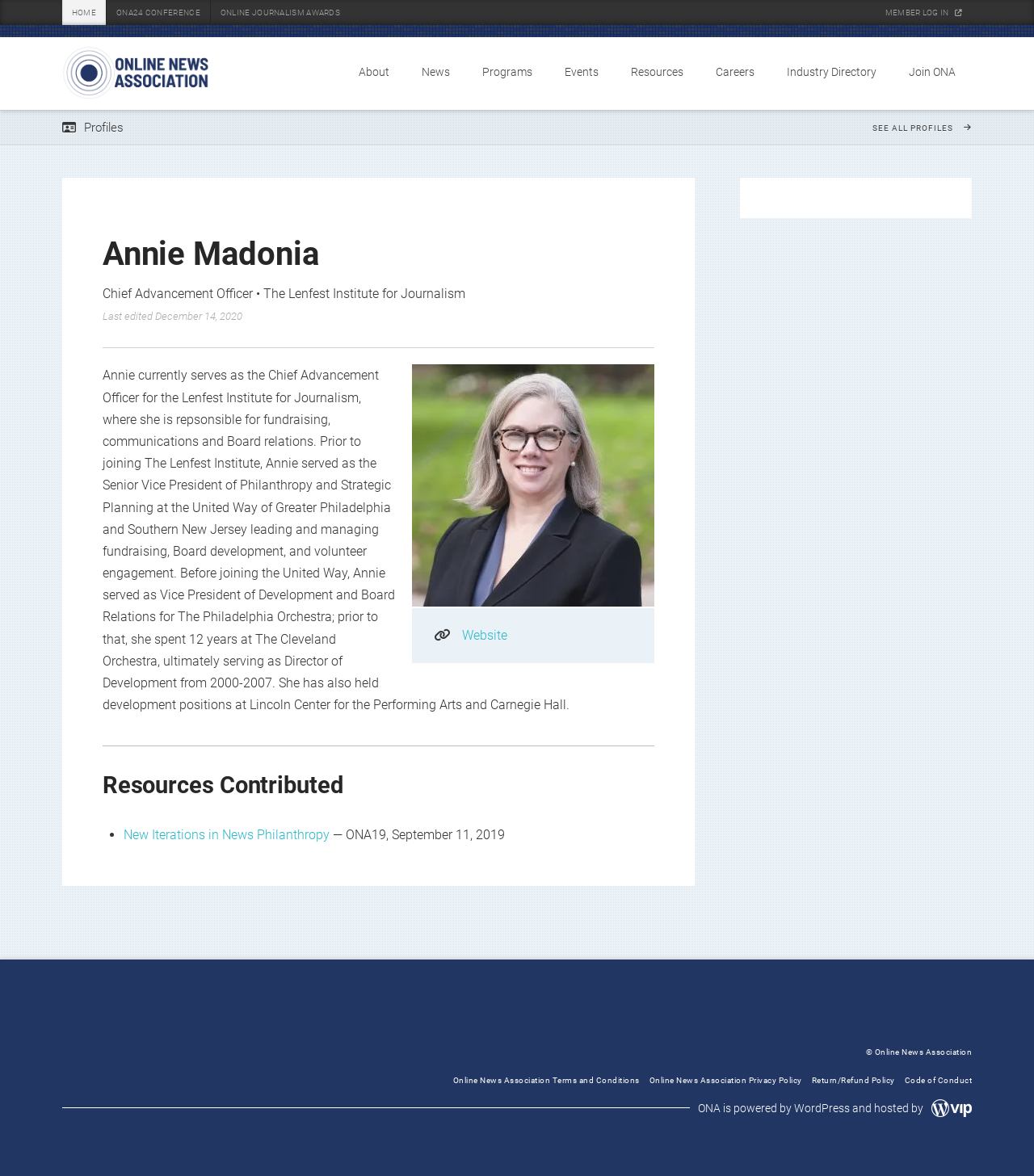Identify the bounding box coordinates of the clickable section necessary to follow the following instruction: "view research section". The coordinates should be presented as four float numbers from 0 to 1, i.e., [left, top, right, bottom].

None